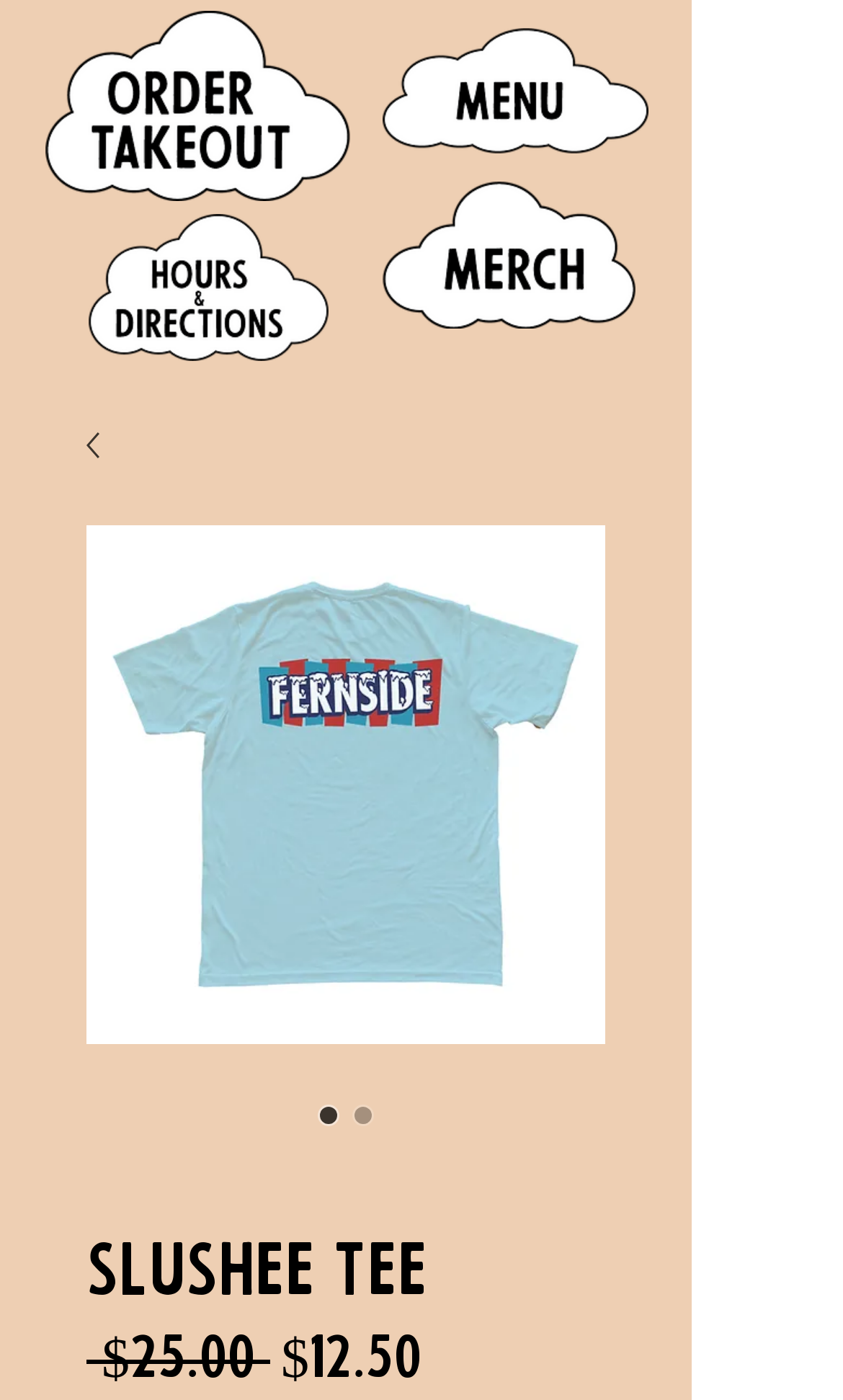How many cloud images are on the webpage?
Please provide a single word or phrase as the answer based on the screenshot.

4